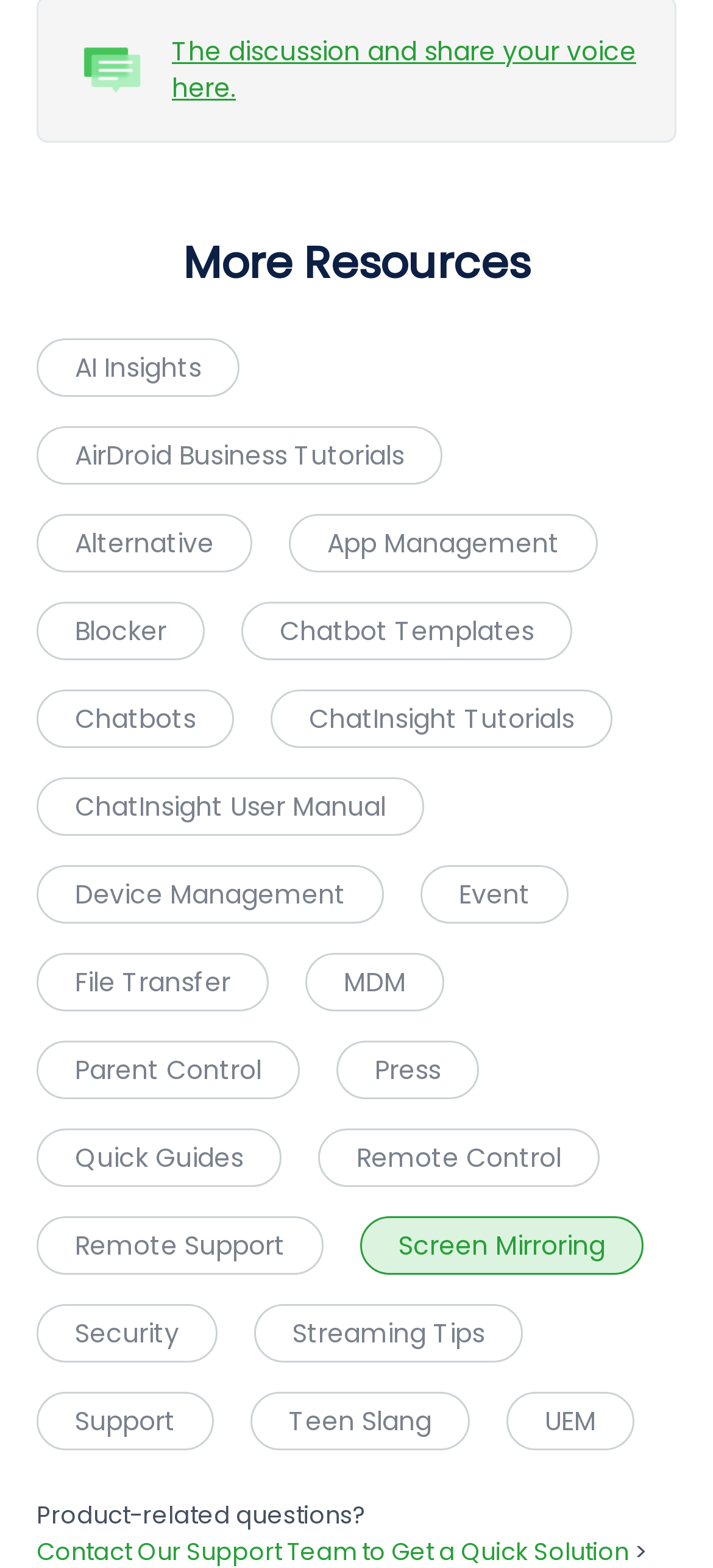Find the bounding box coordinates for the area you need to click to carry out the instruction: "Learn about Security". The coordinates should be four float numbers between 0 and 1, indicated as [left, top, right, bottom].

[0.051, 0.832, 0.305, 0.869]